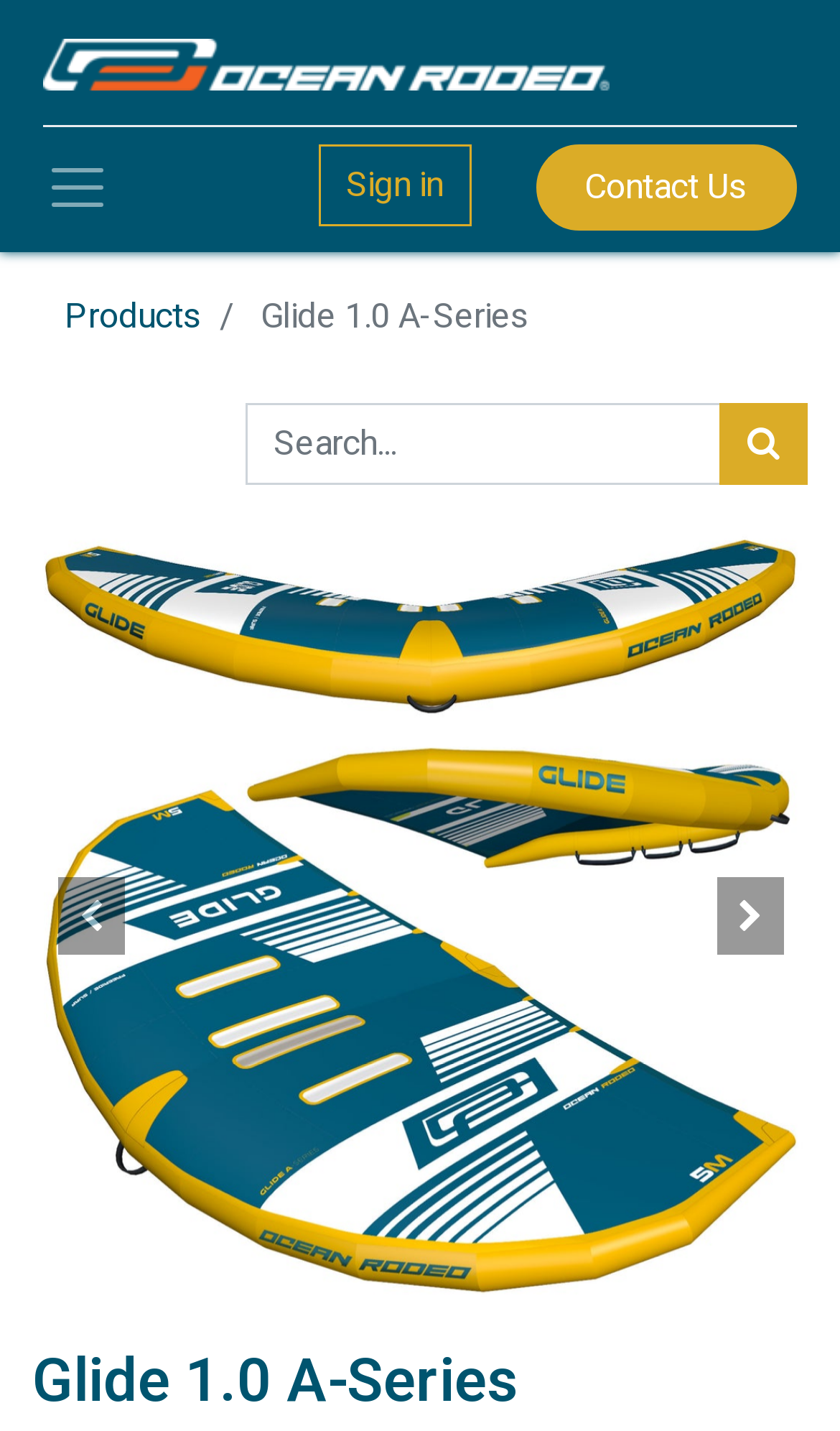From the element description: "aria-label="Previous" title="Previous"", extract the bounding box coordinates of the UI element. The coordinates should be expressed as four float numbers between 0 and 1, in the order [left, top, right, bottom].

[0.038, 0.43, 0.177, 0.851]